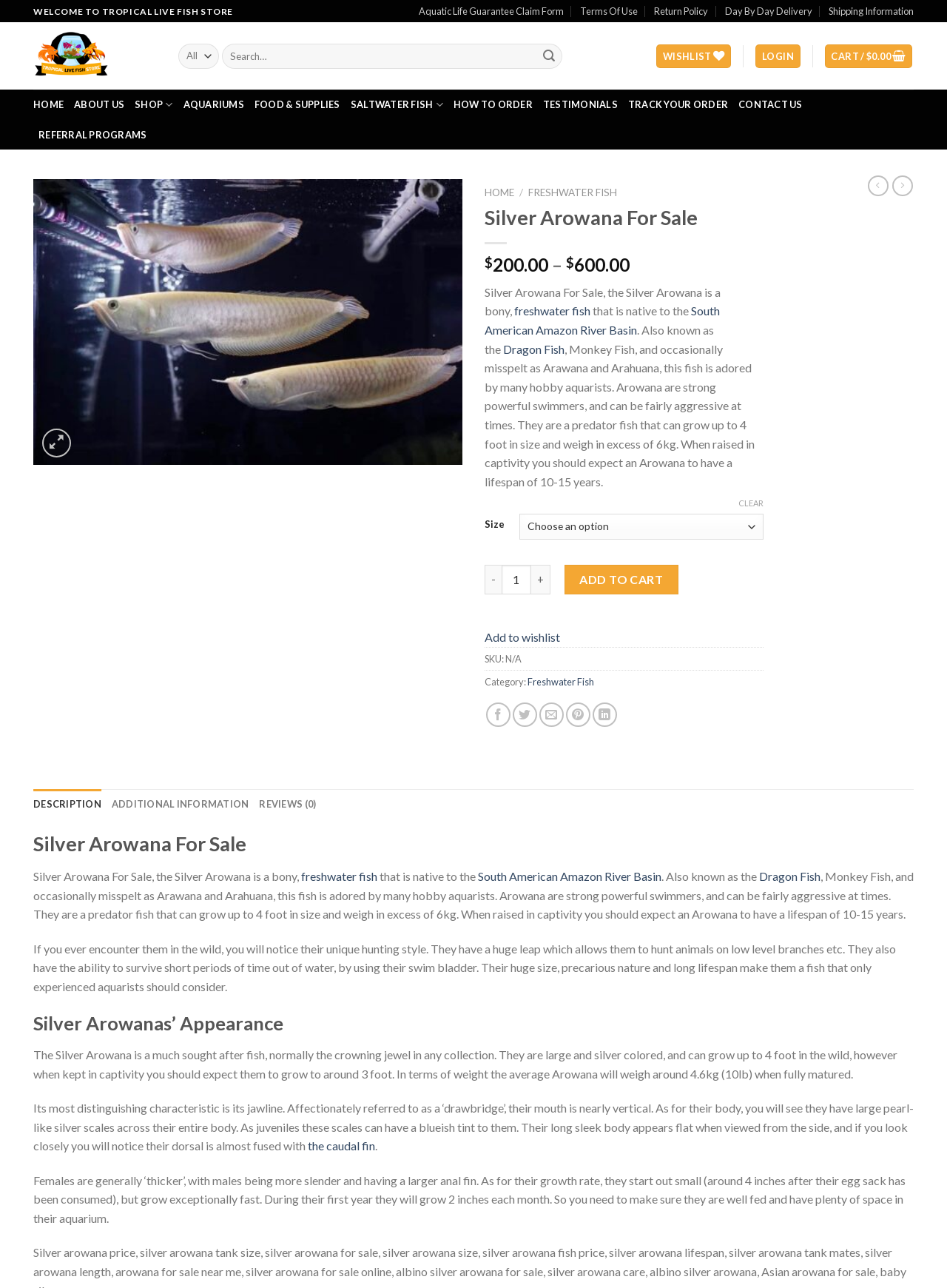What is the average lifespan of an Arowana in captivity?
Answer with a single word or short phrase according to what you see in the image.

10-15 years